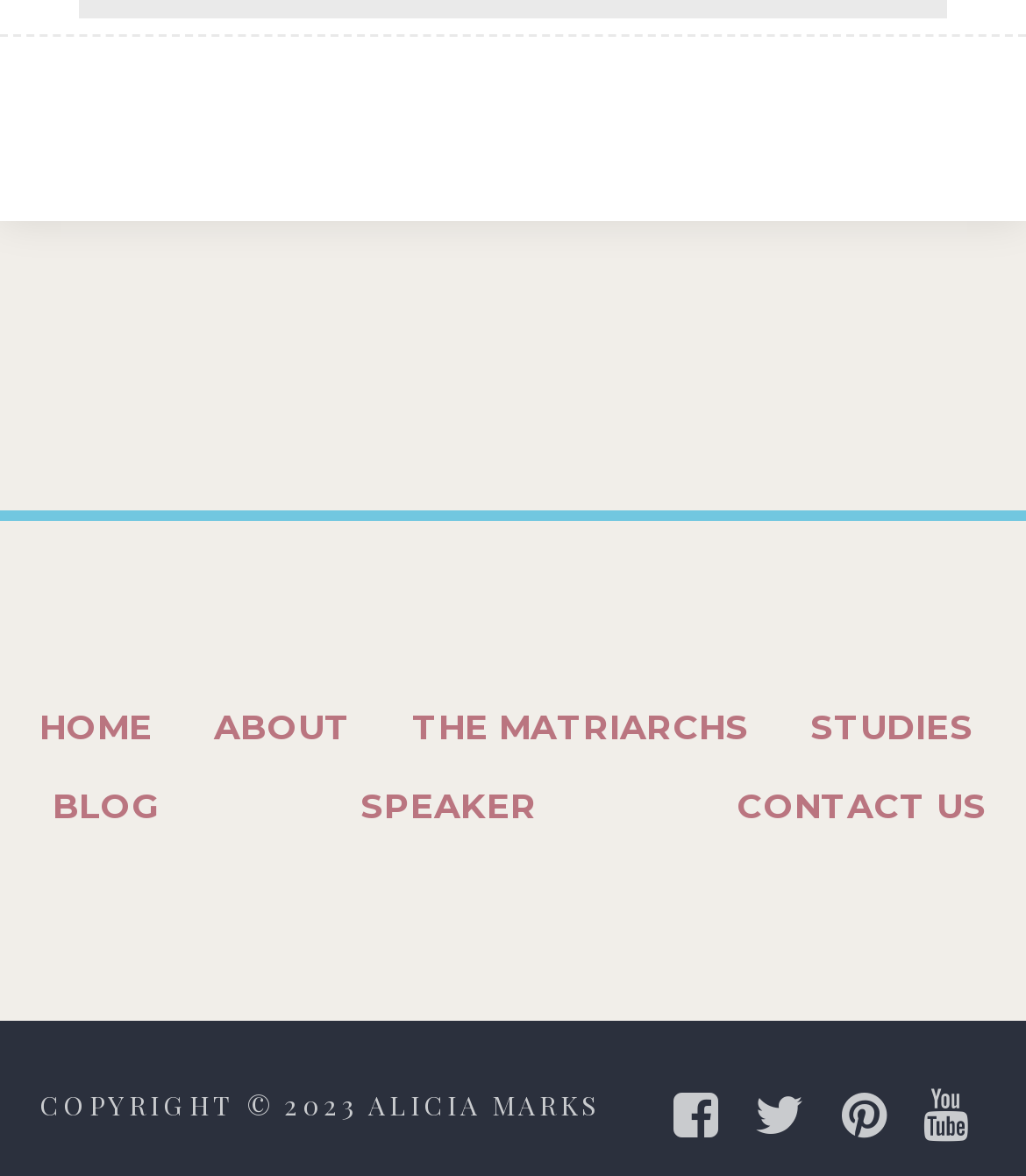What is the last menu item? Please answer the question using a single word or phrase based on the image.

CONTACT US